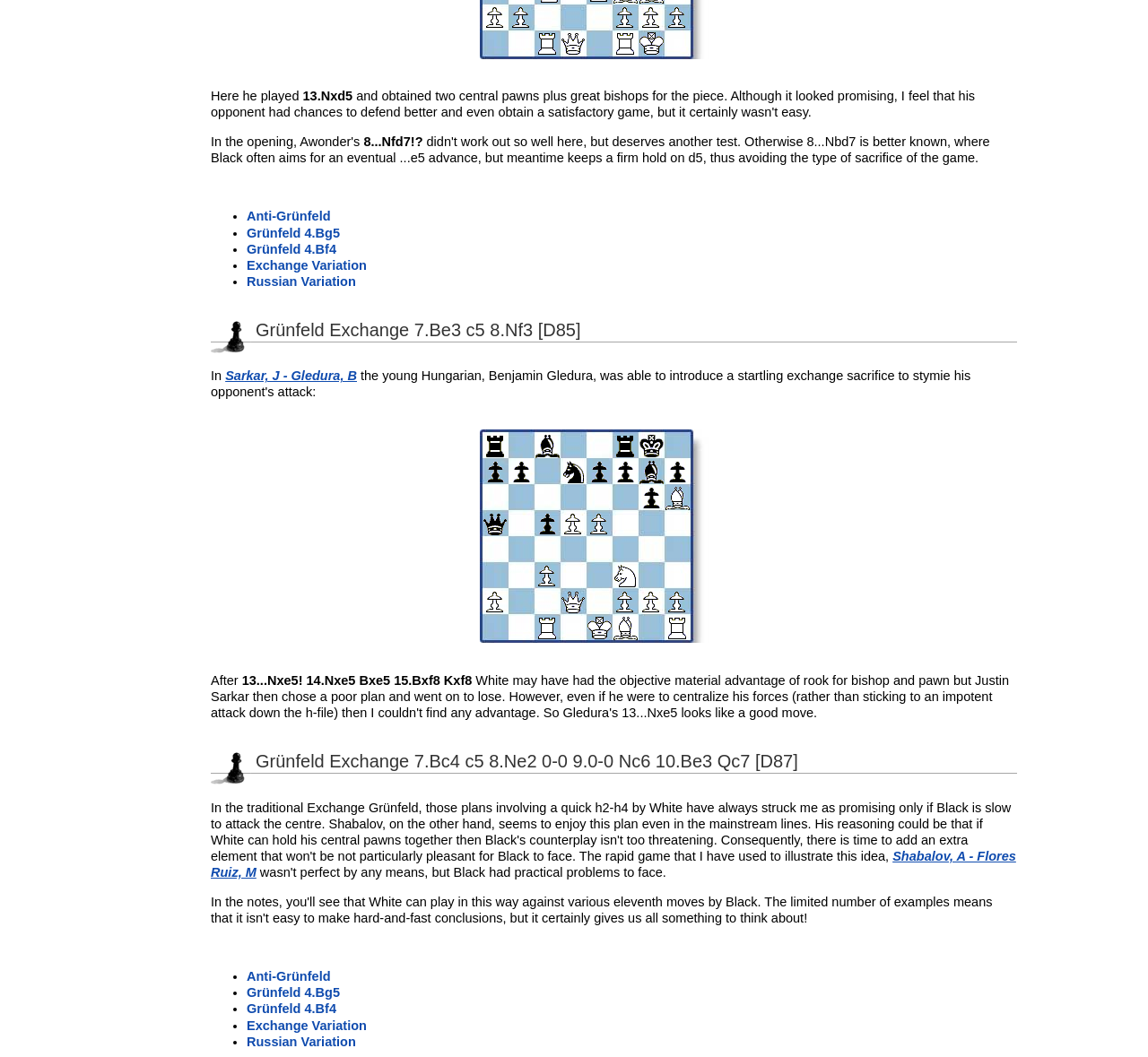Please locate the UI element described by "Grünfeld 4.Bg5" and provide its bounding box coordinates.

[0.215, 0.213, 0.296, 0.227]